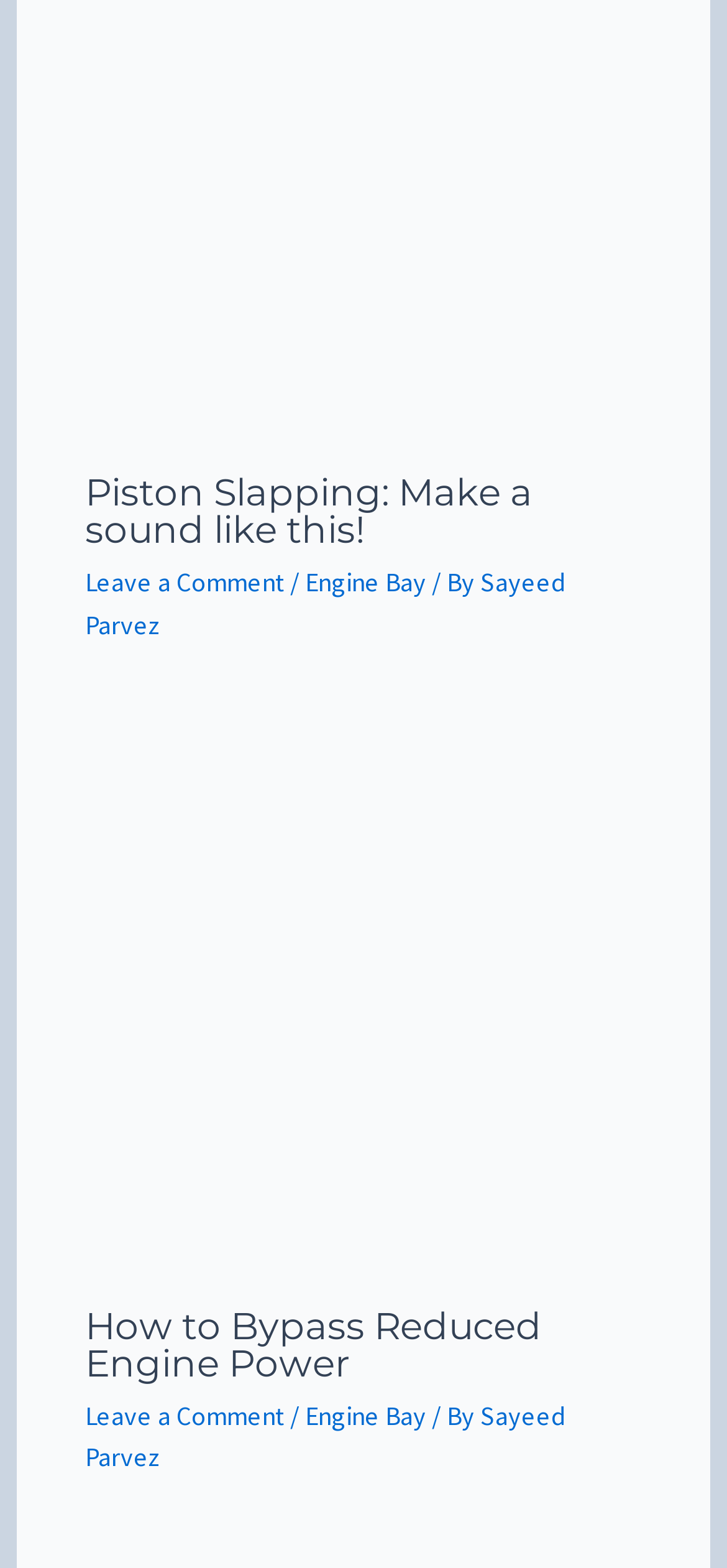How many links are in the first article?
Provide a short answer using one word or a brief phrase based on the image.

3